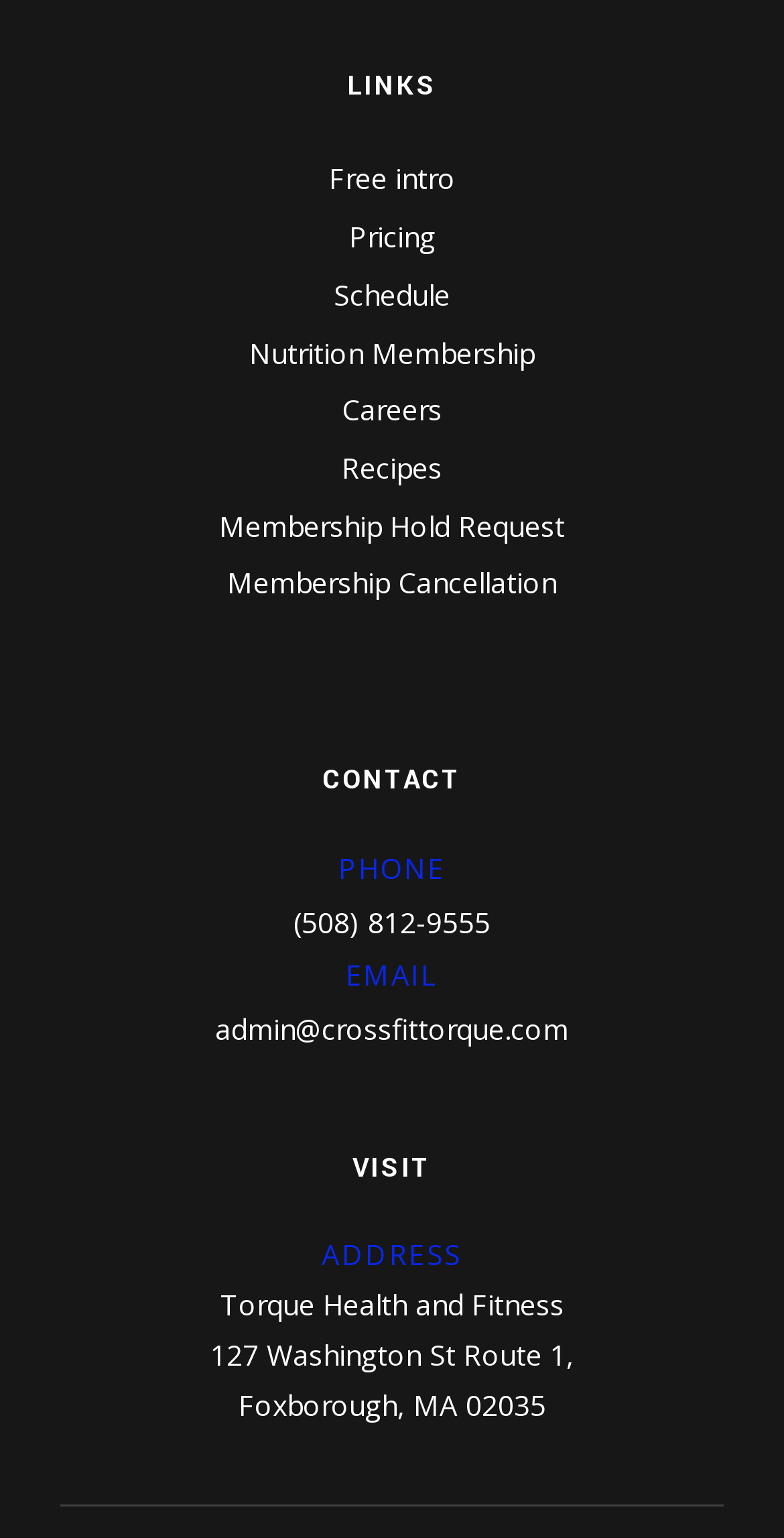Please identify the bounding box coordinates of the area that needs to be clicked to fulfill the following instruction: "Check Nutrition Membership."

[0.318, 0.217, 0.682, 0.241]